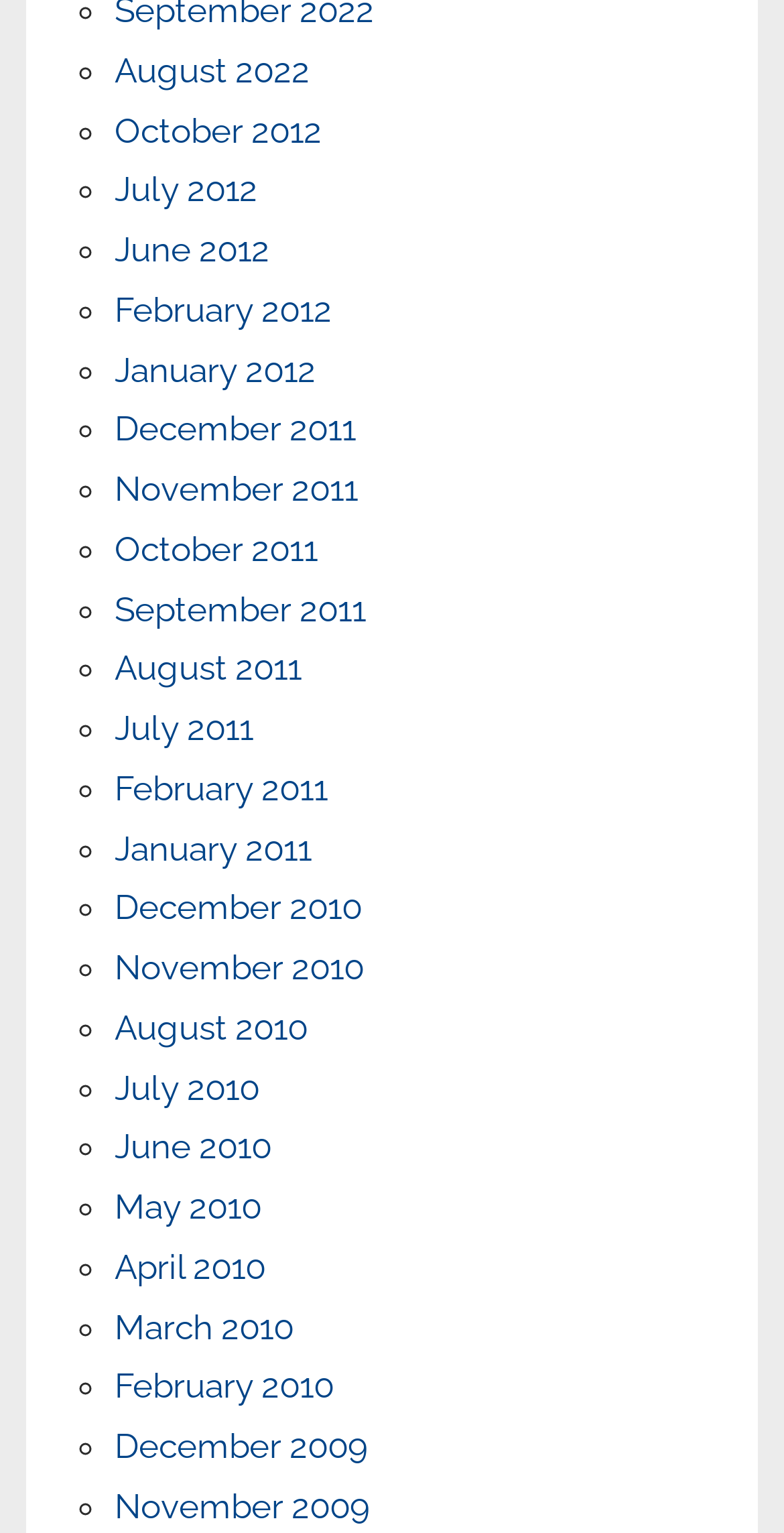Please determine the bounding box coordinates of the element to click on in order to accomplish the following task: "View October 2012". Ensure the coordinates are four float numbers ranging from 0 to 1, i.e., [left, top, right, bottom].

[0.146, 0.072, 0.41, 0.098]